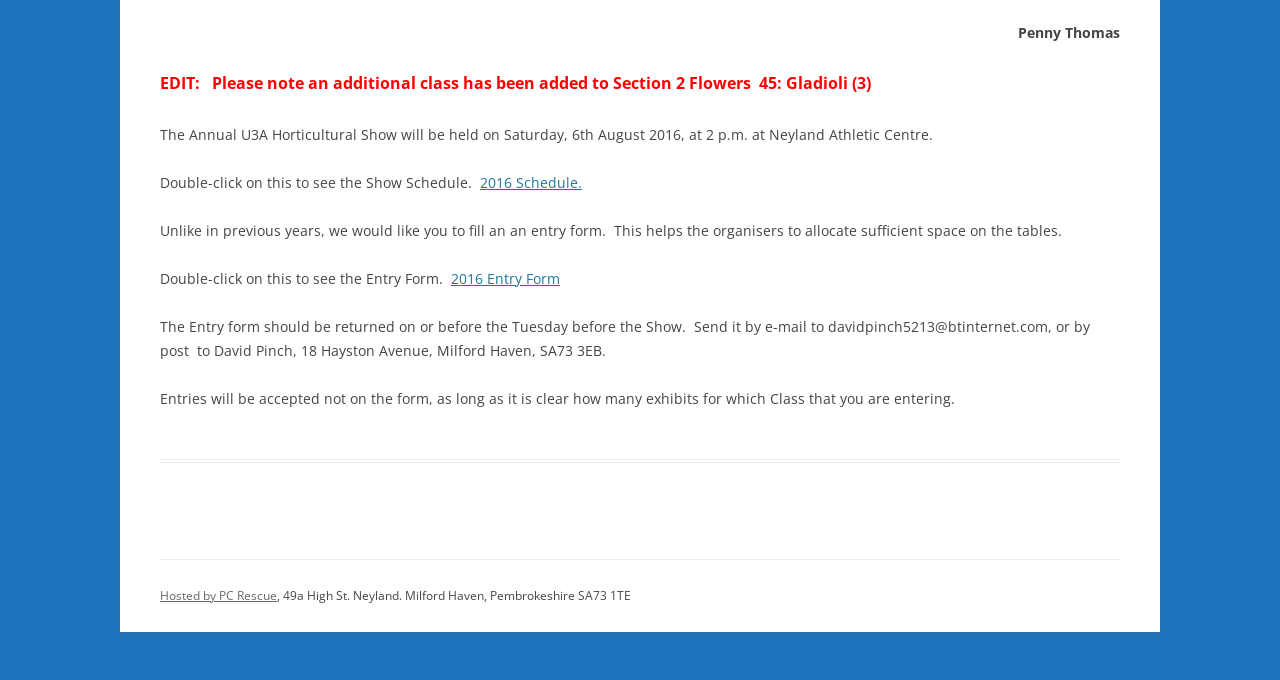Please give a succinct answer to the question in one word or phrase:
Who is the author of the webpage?

Penny Thomas